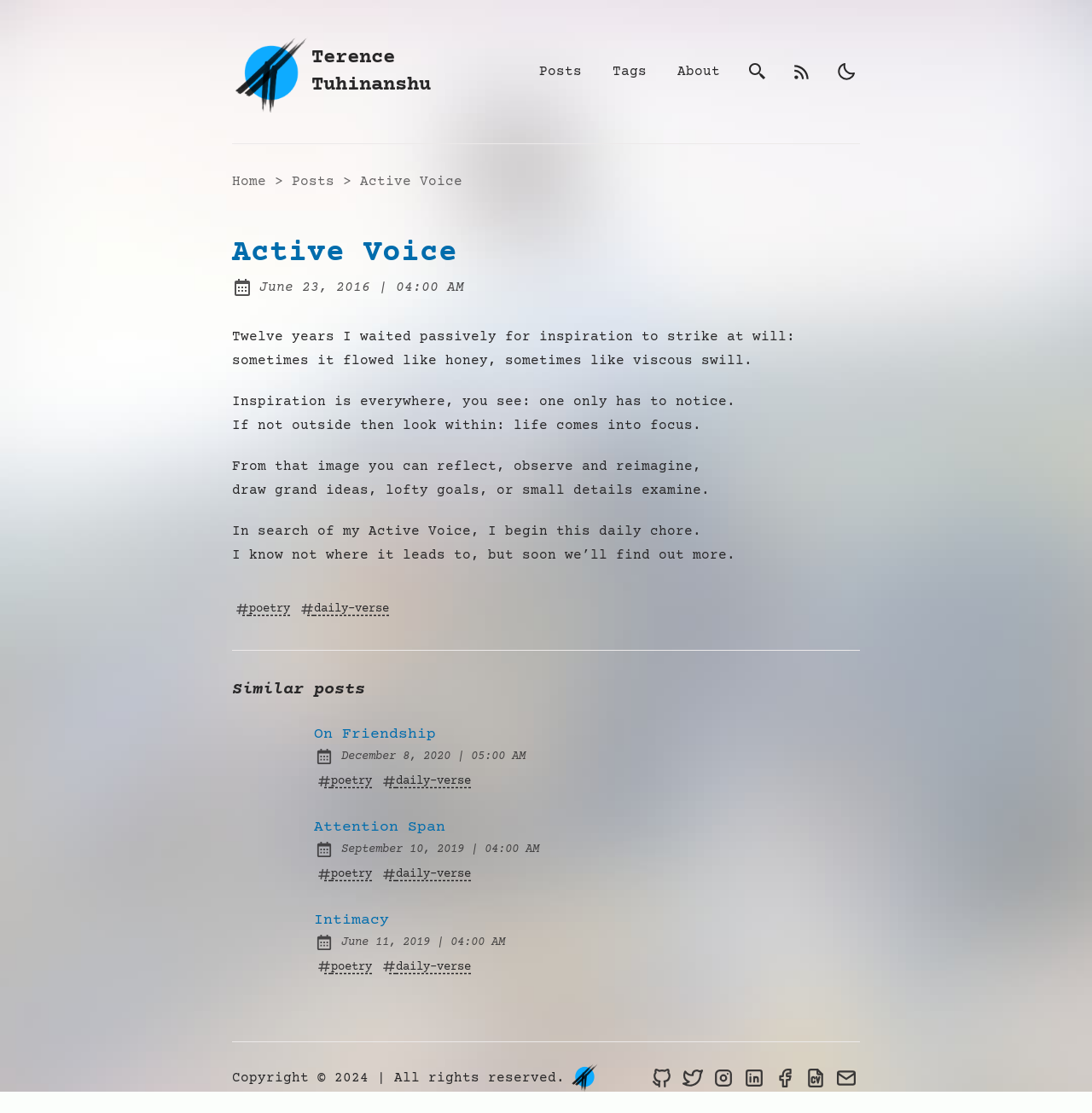What is the author's name?
Using the details from the image, give an elaborate explanation to answer the question.

The author's name can be found in the top navigation bar, where it is written as 'Active Voice | Terence Tuhinanshu'. It is also mentioned in the links at the bottom of the page, such as 'Terence Tuhinanshu on Github'.